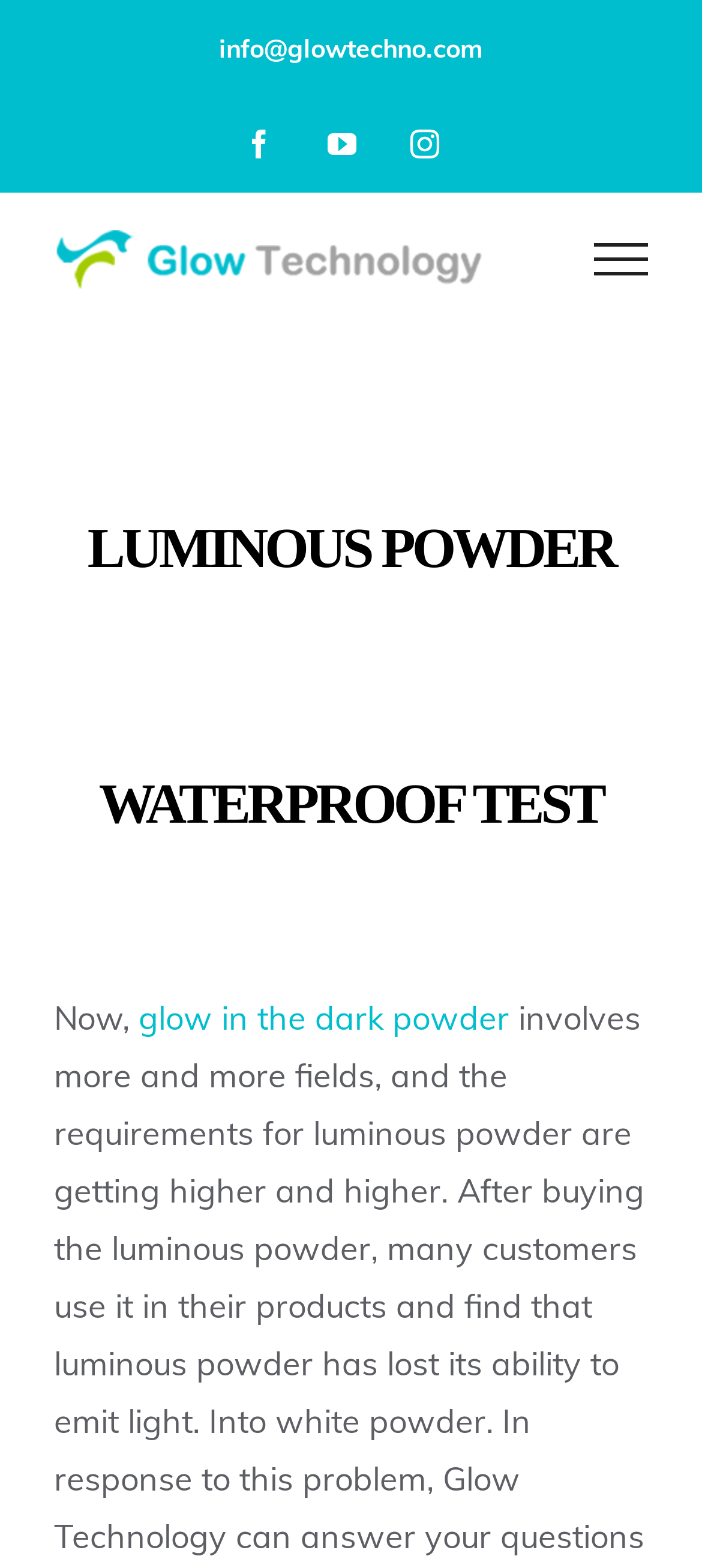What is the company's email address?
Please look at the screenshot and answer using one word or phrase.

info@glowtechno.com